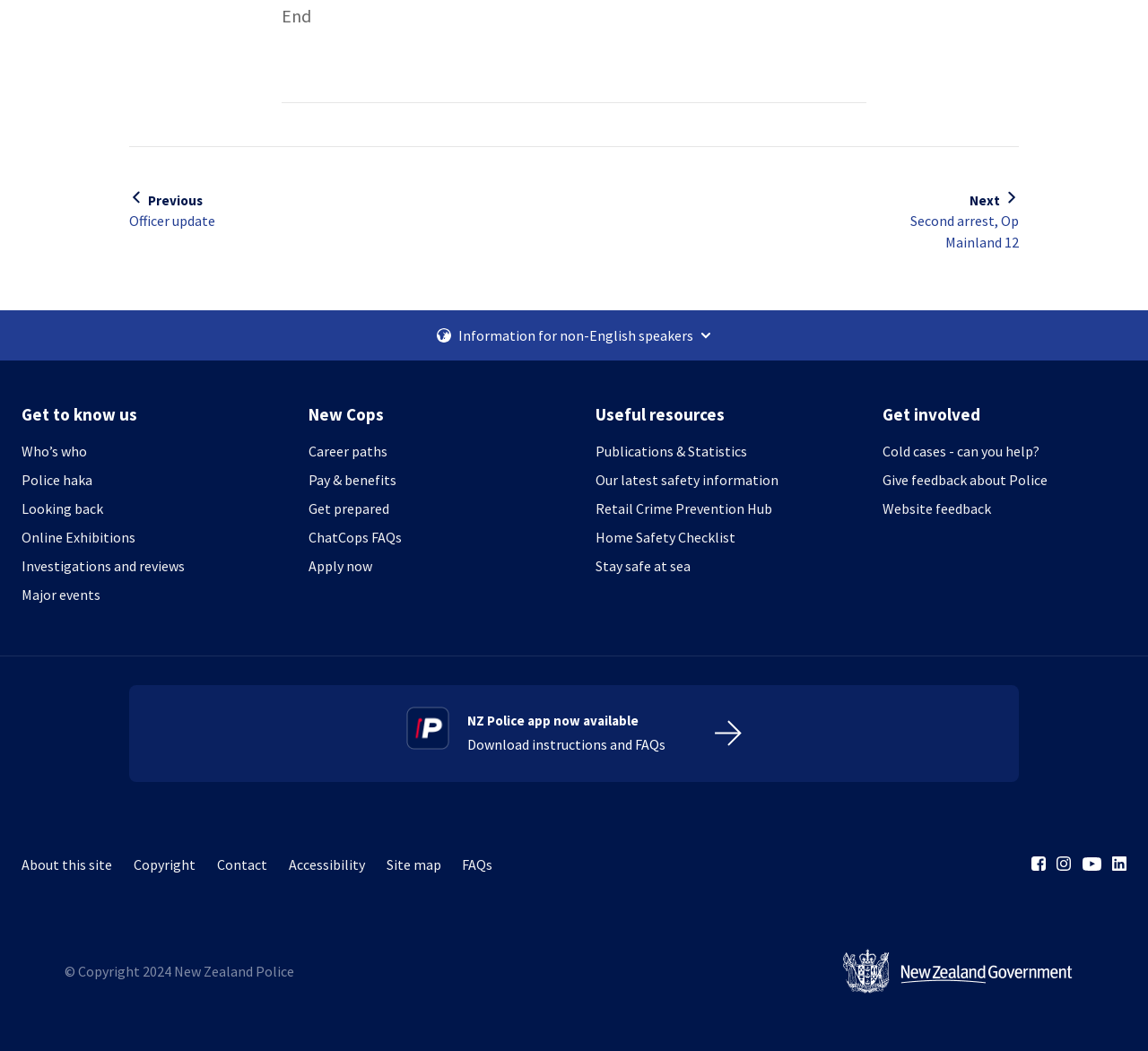What is the 'Get involved' button for?
Use the screenshot to answer the question with a single word or phrase.

To participate in police activities